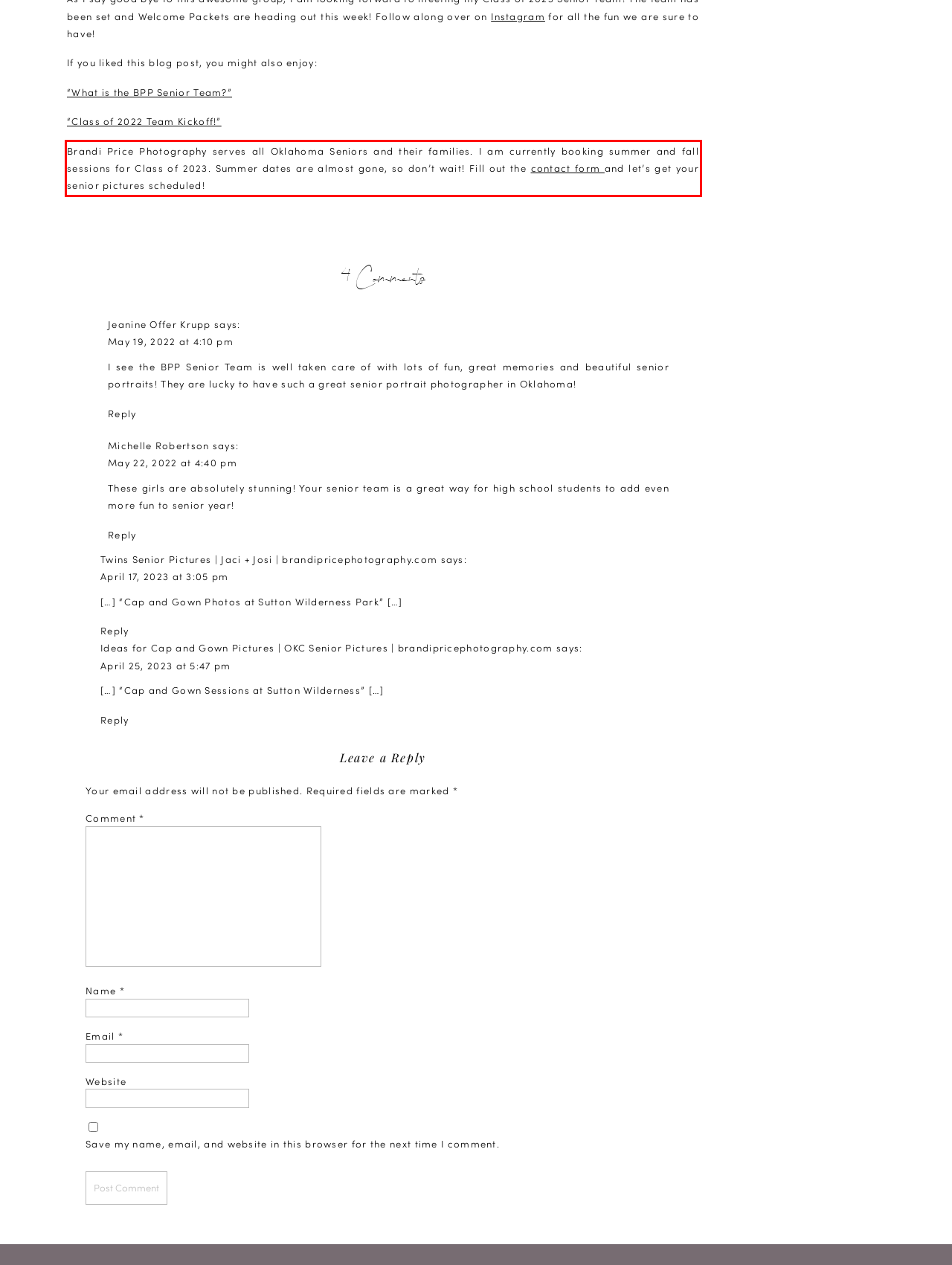You are given a webpage screenshot with a red bounding box around a UI element. Extract and generate the text inside this red bounding box.

Brandi Price Photography serves all Oklahoma Seniors and their families. I am currently booking summer and fall sessions for Class of 2023. Summer dates are almost gone, so don’t wait! Fill out the contact form and let’s get your senior pictures scheduled!